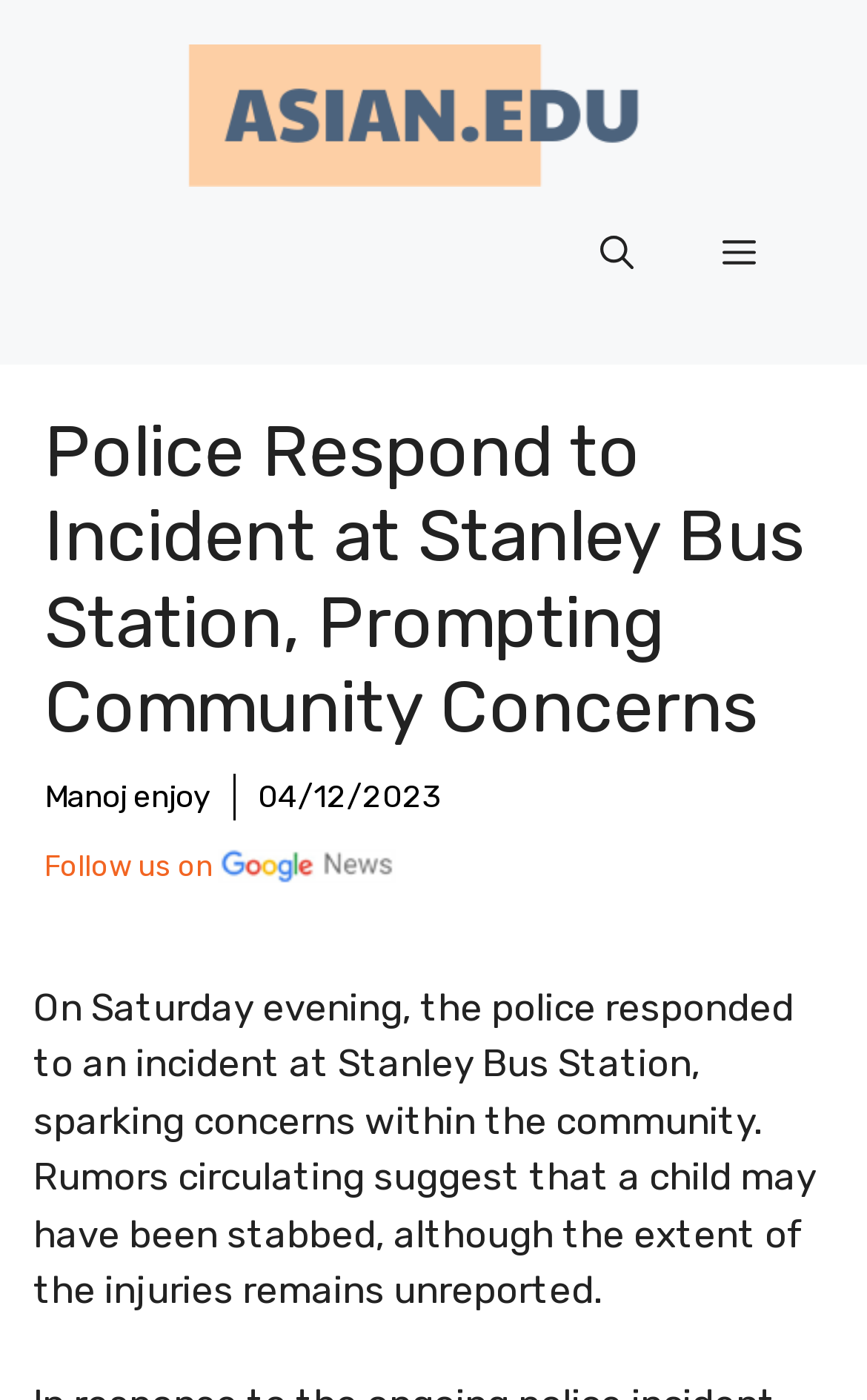Given the element description: "aria-label="Open search"", predict the bounding box coordinates of the UI element it refers to, using four float numbers between 0 and 1, i.e., [left, top, right, bottom].

[0.641, 0.145, 0.782, 0.241]